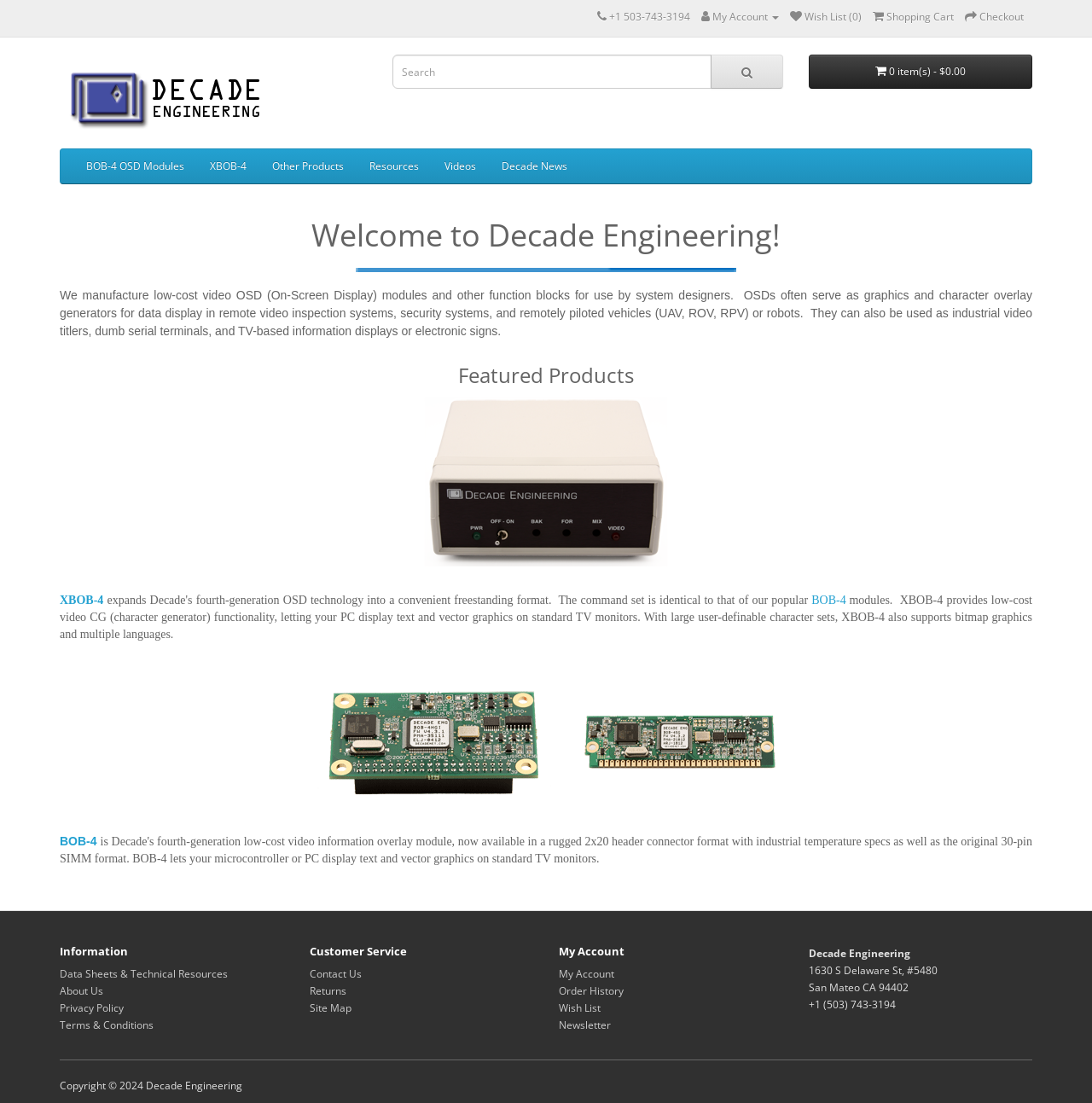Determine the bounding box coordinates of the clickable element to complete this instruction: "Search for products". Provide the coordinates in the format of four float numbers between 0 and 1, [left, top, right, bottom].

[0.359, 0.049, 0.651, 0.08]